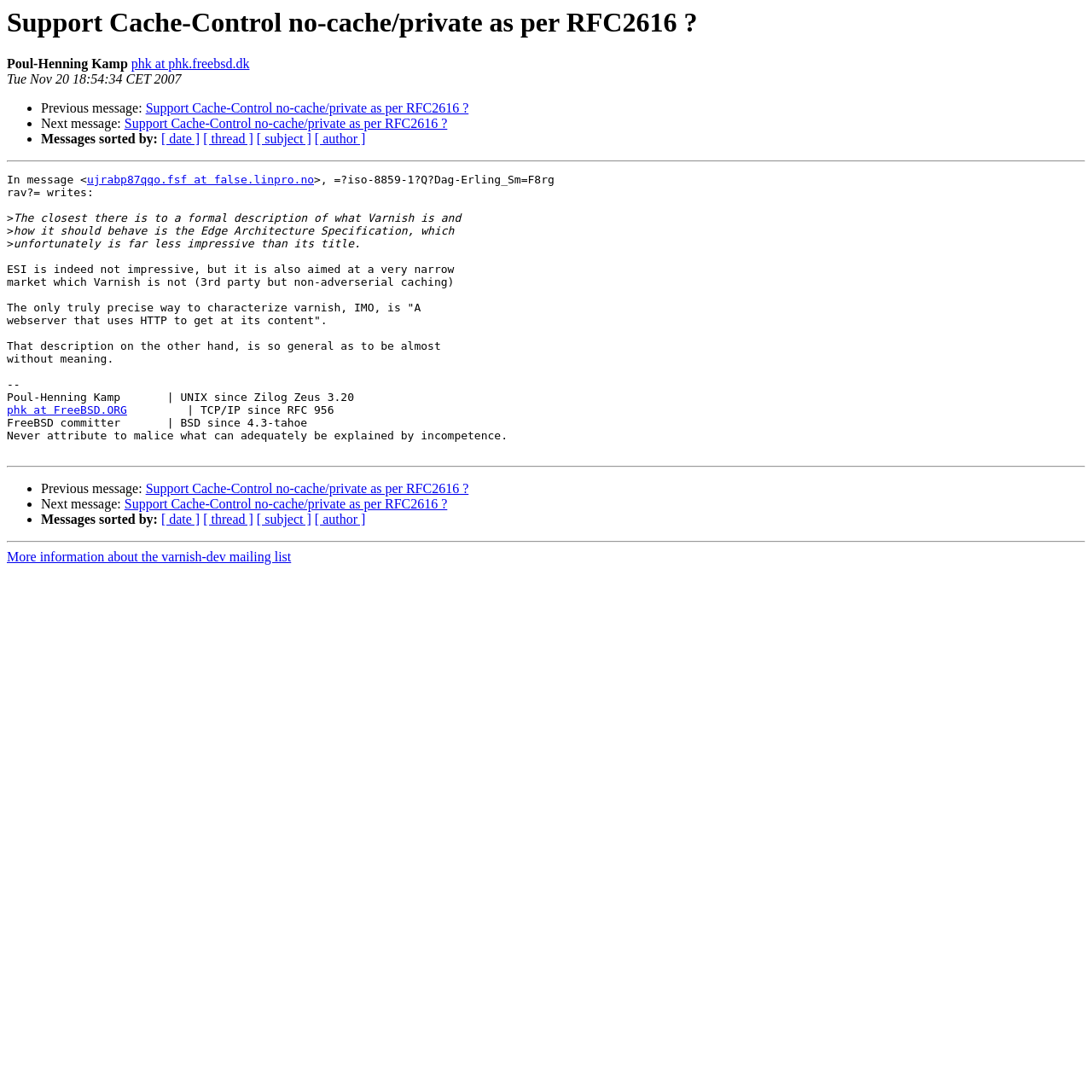Please determine the bounding box coordinates of the area that needs to be clicked to complete this task: 'Get more information about the varnish-dev mailing list'. The coordinates must be four float numbers between 0 and 1, formatted as [left, top, right, bottom].

[0.006, 0.503, 0.267, 0.517]